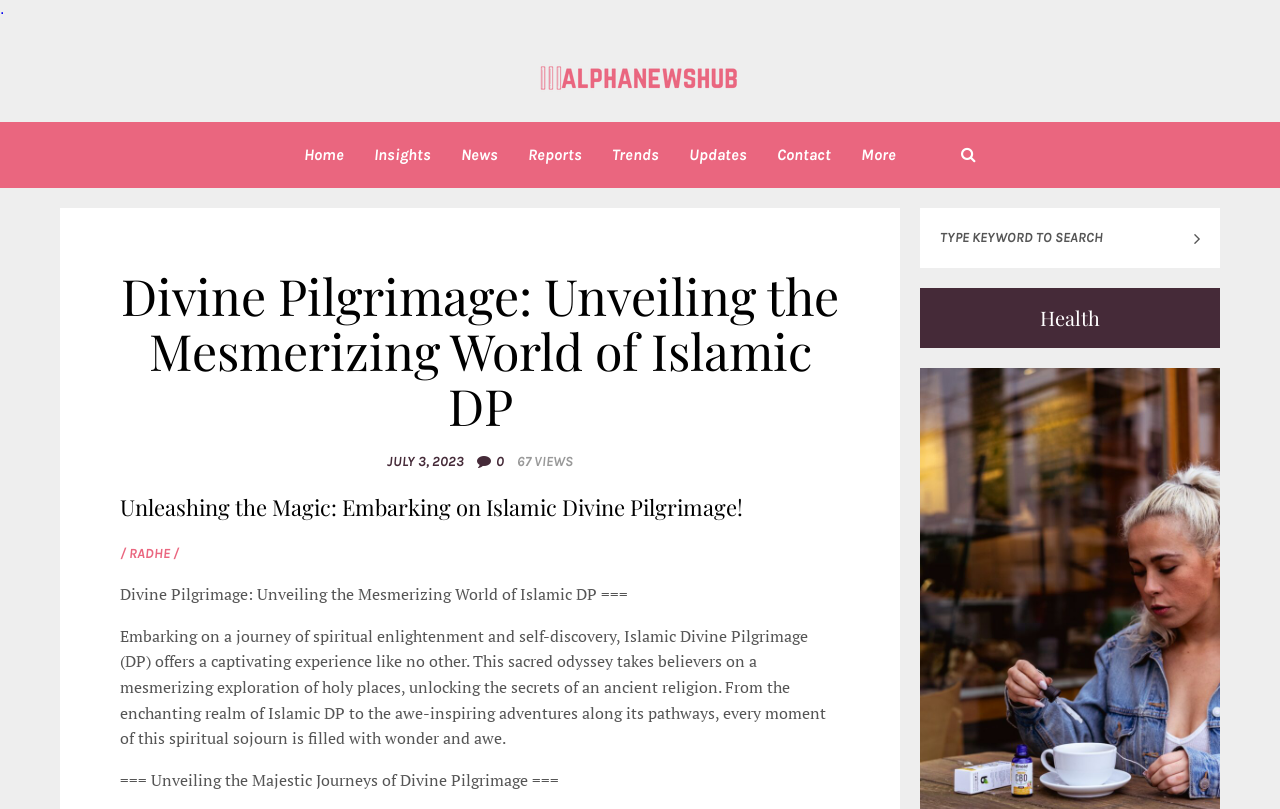What is the date of the article?
Answer the question with a single word or phrase, referring to the image.

JULY 3, 2023